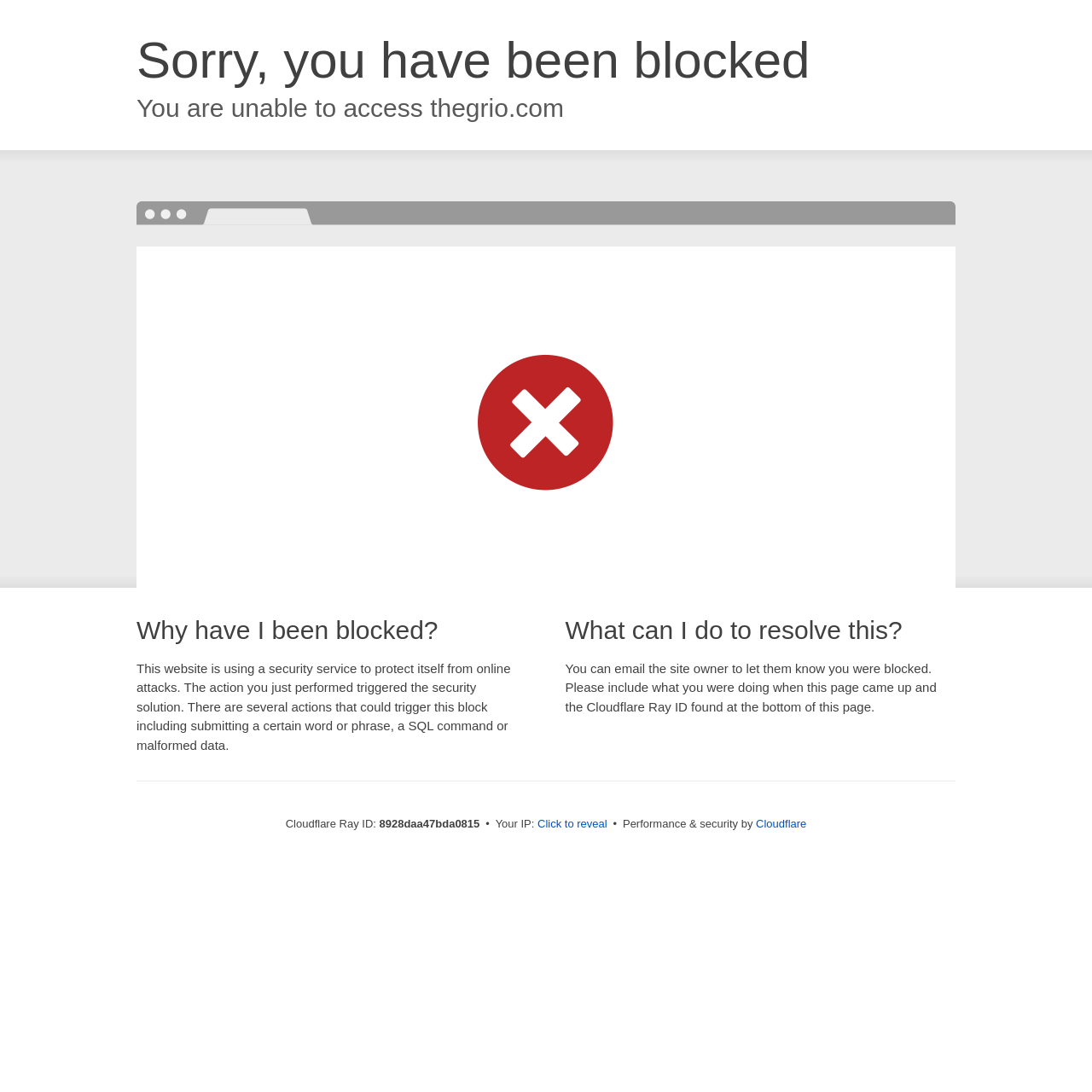Describe all the key features of the webpage in detail.

The webpage is a Cloudflare error page, indicating that the user's access to a website has been blocked. At the top of the page, there are two headings: "Sorry, you have been blocked" and "You are unable to access thegrio.com". 

Below these headings, there is a section explaining why the user has been blocked, with a heading "Why have I been blocked?" followed by a paragraph of text describing the security service used to protect the website from online attacks. 

To the right of this section, there is another section with a heading "What can I do to resolve this?" followed by a paragraph of text suggesting that the user can email the site owner to resolve the issue. 

At the bottom of the page, there is a section displaying technical information, including the Cloudflare Ray ID, the user's IP address, and a button to reveal the IP address. This section also includes a link to Cloudflare, indicating that the security service is provided by Cloudflare.